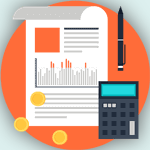What is the purpose of the pen in the image?
Use the screenshot to answer the question with a single word or phrase.

Documentation and annotation